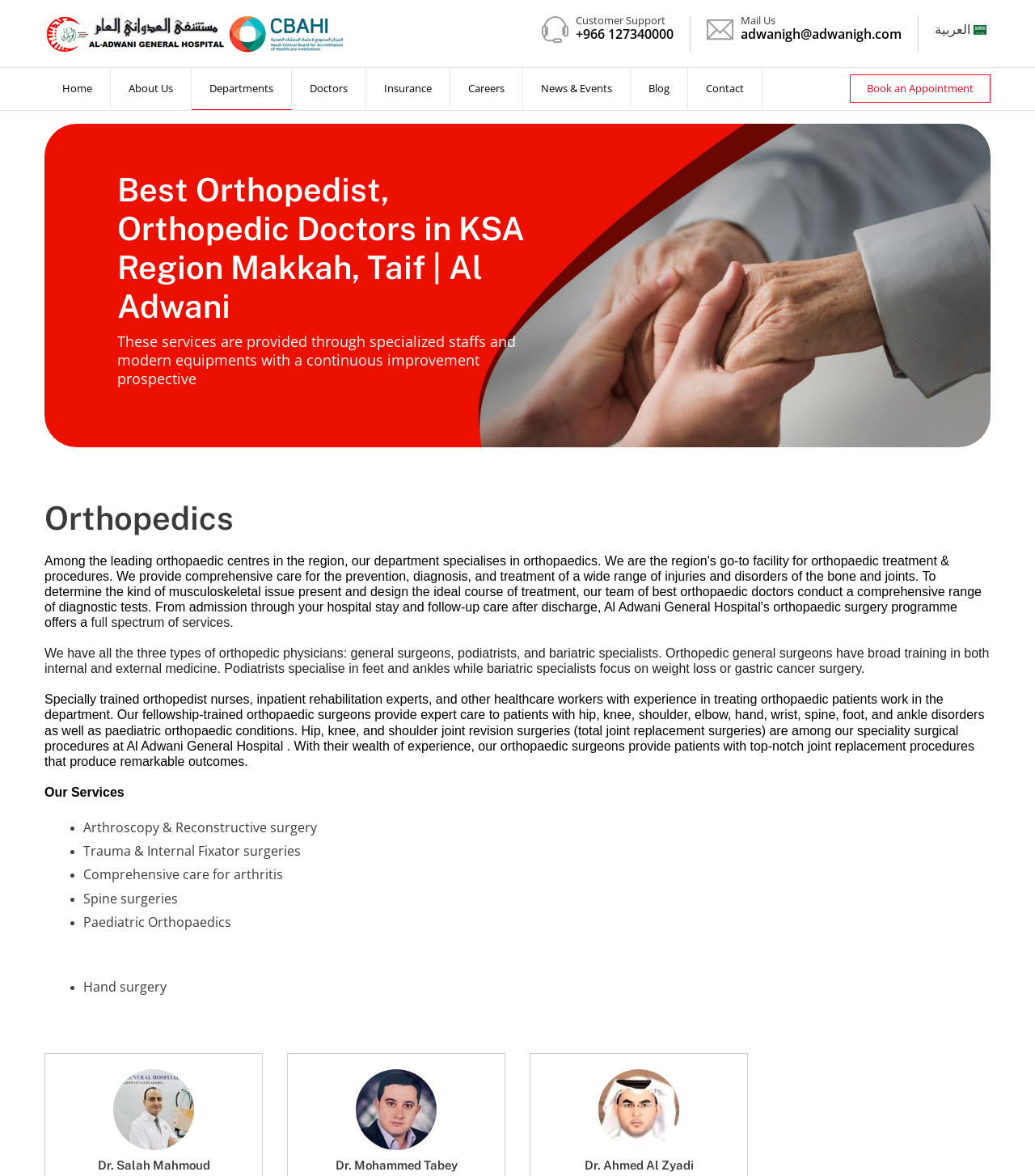Determine the bounding box of the UI component based on this description: "Departments". The bounding box coordinates should be four float values between 0 and 1, i.e., [left, top, right, bottom].

[0.185, 0.058, 0.282, 0.094]